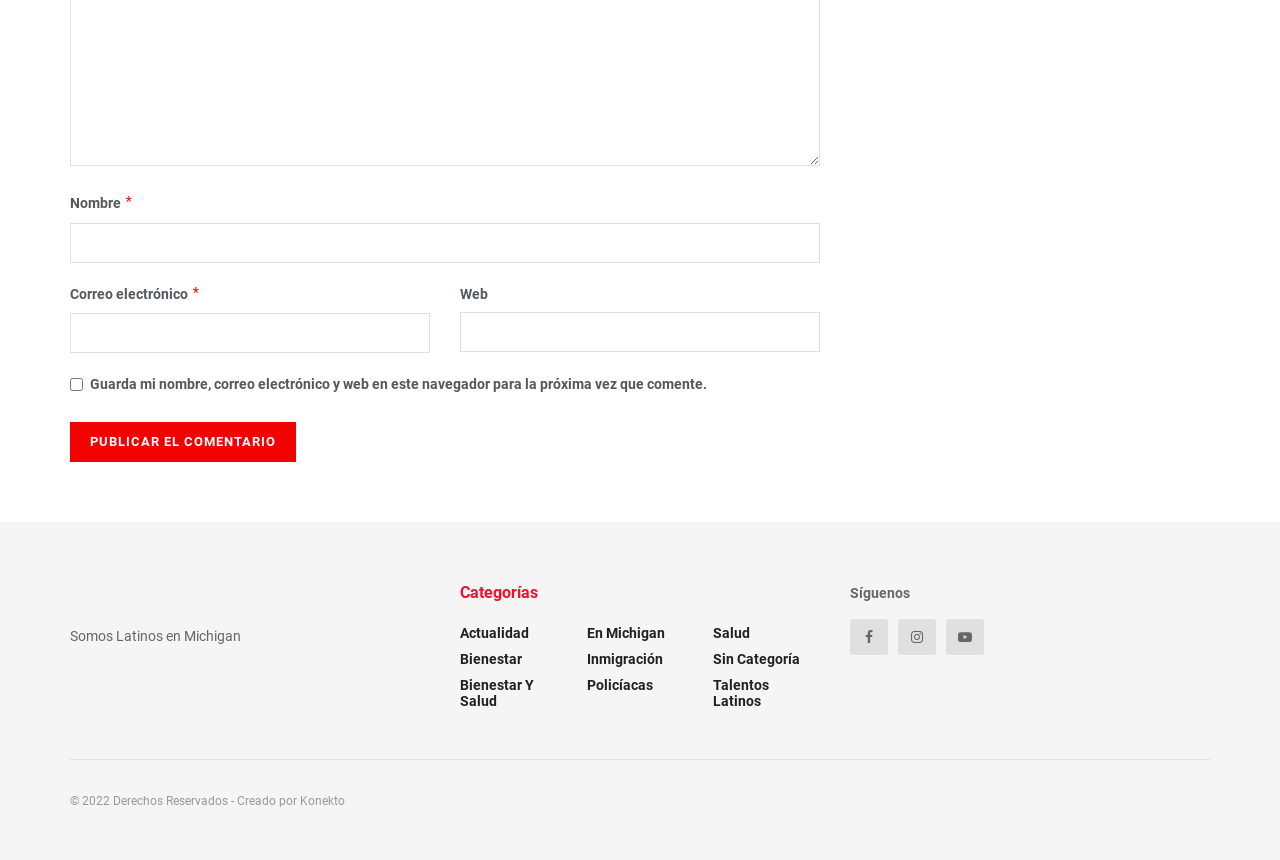Indicate the bounding box coordinates of the element that needs to be clicked to satisfy the following instruction: "Open Facebook page". The coordinates should be four float numbers between 0 and 1, i.e., [left, top, right, bottom].

None